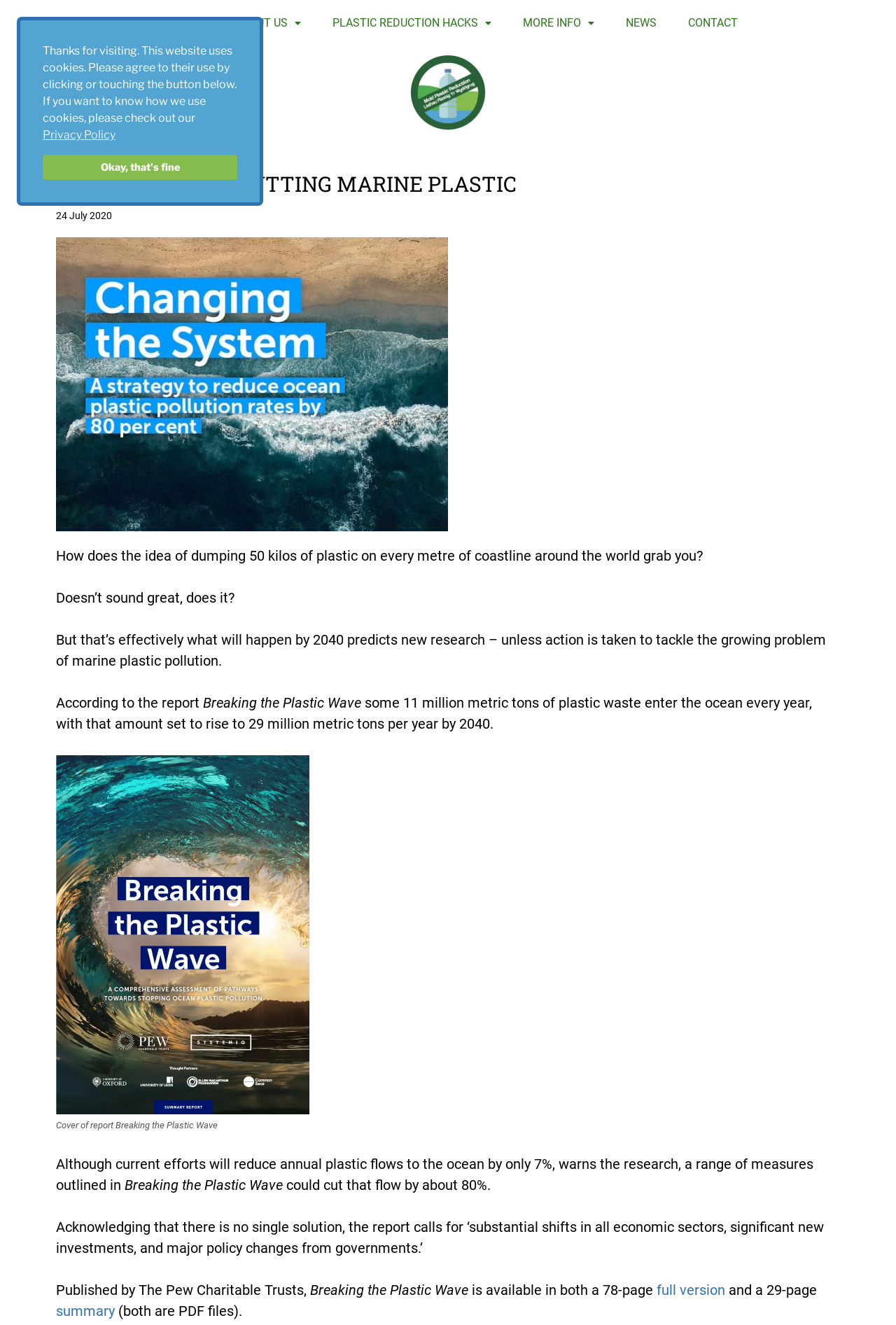Who published the report 'Breaking the Plastic Wave'?
Answer with a single word or short phrase according to what you see in the image.

The Pew Charitable Trusts